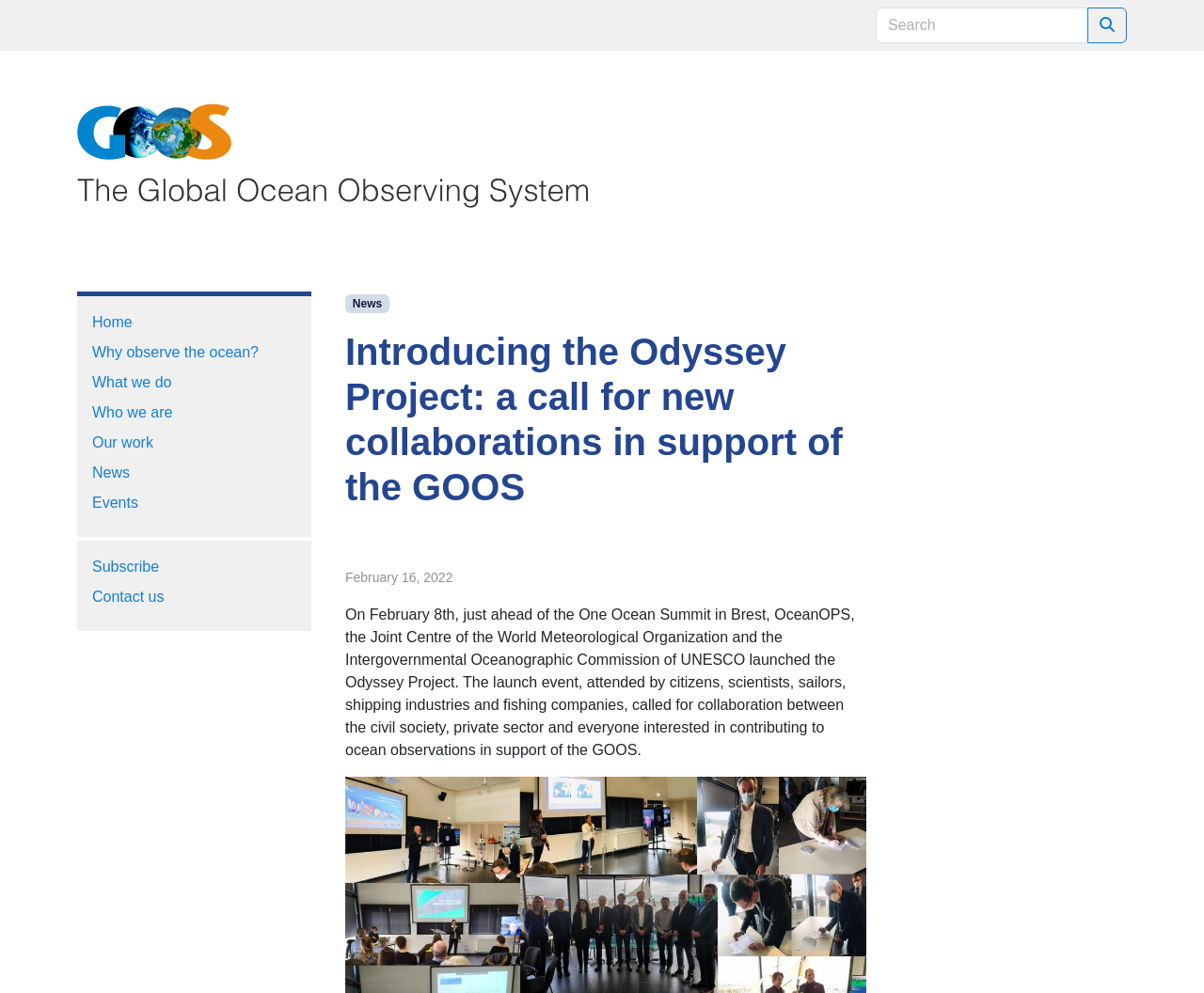Please identify the bounding box coordinates of the element's region that needs to be clicked to fulfill the following instruction: "Go to the home page". The bounding box coordinates should consist of four float numbers between 0 and 1, i.e., [left, top, right, bottom].

[0.077, 0.316, 0.11, 0.332]